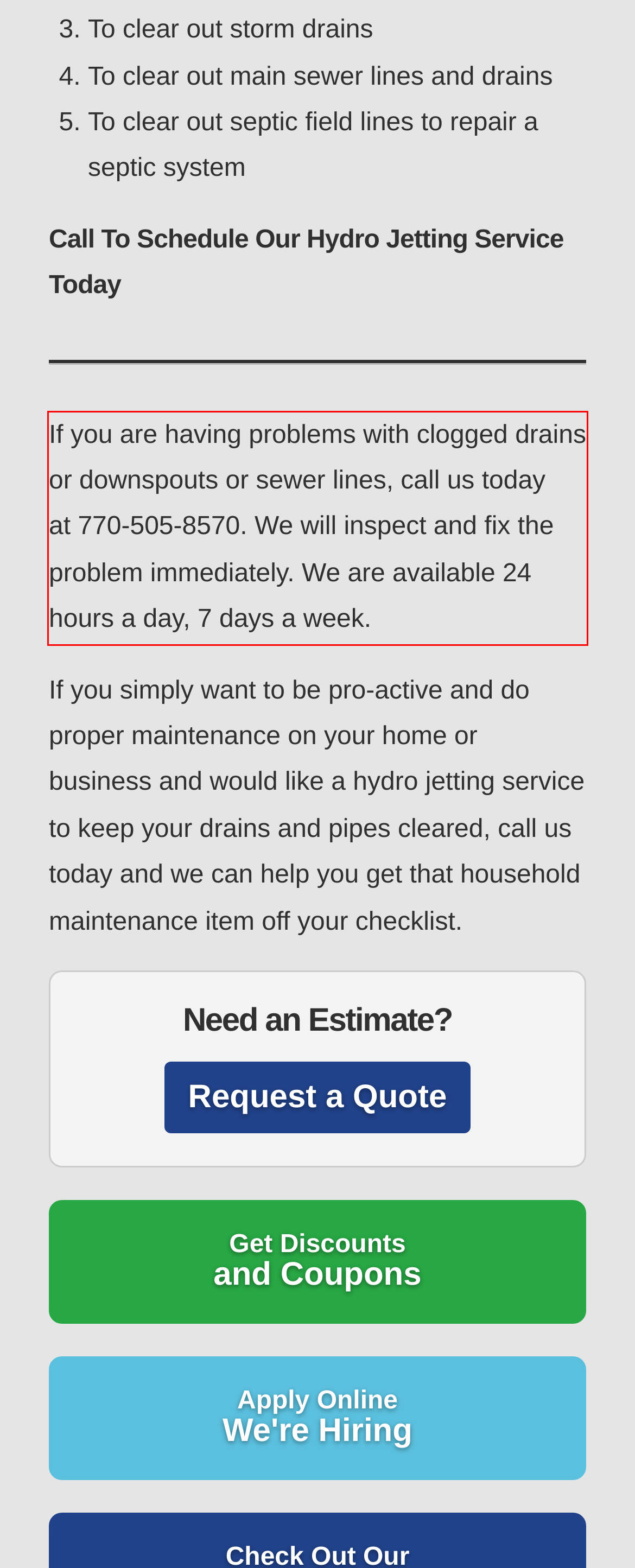From the given screenshot of a webpage, identify the red bounding box and extract the text content within it.

If you are having problems with clogged drains or downspouts or sewer lines, call us today at 770-505-8570. We will inspect and fix the problem immediately. We are available 24 hours a day, 7 days a week.